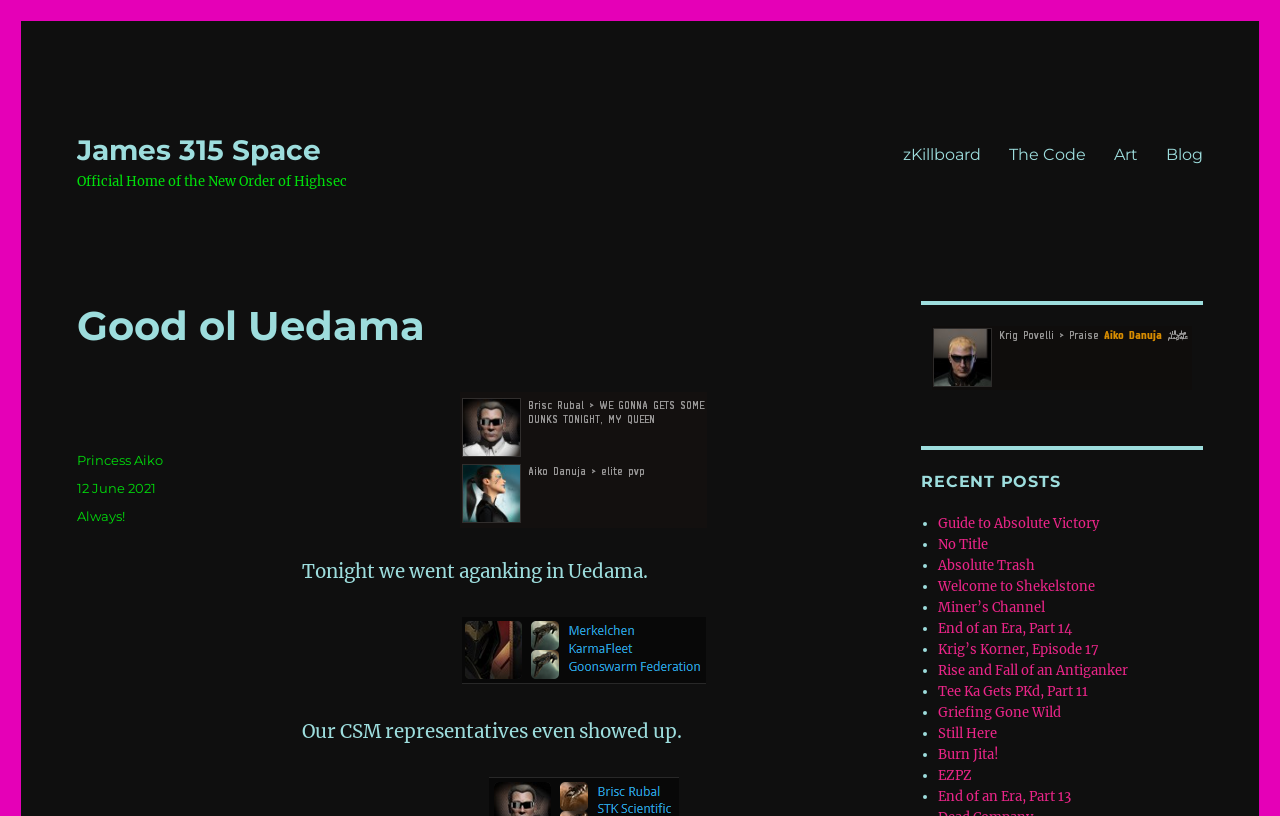Determine the primary headline of the webpage.

Good ol Uedama